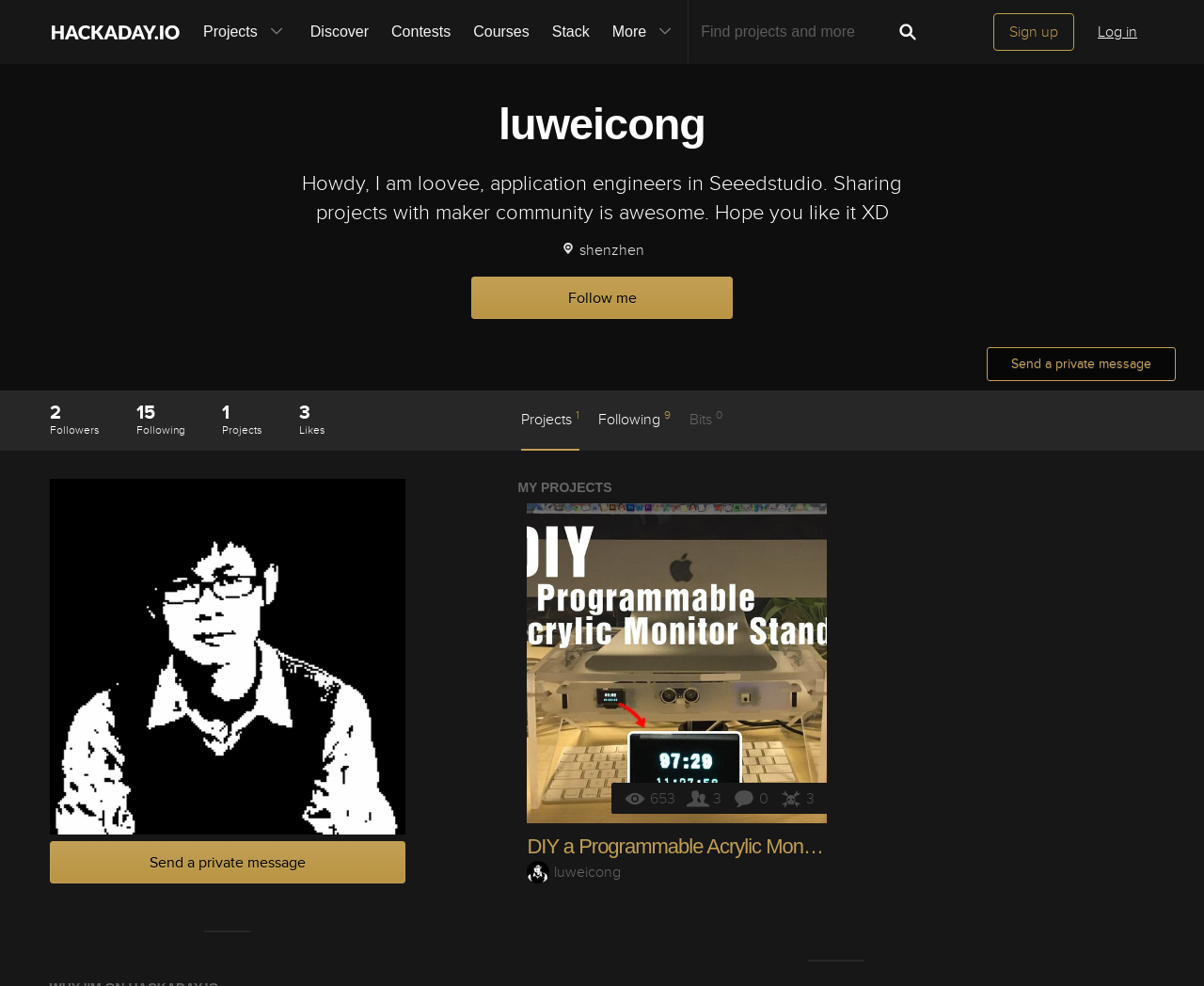Indicate the bounding box coordinates of the element that needs to be clicked to satisfy the following instruction: "View DIY a Programmable Acrylic Monitor Stand project". The coordinates should be four float numbers between 0 and 1, i.e., [left, top, right, bottom].

[0.438, 0.511, 0.687, 0.835]